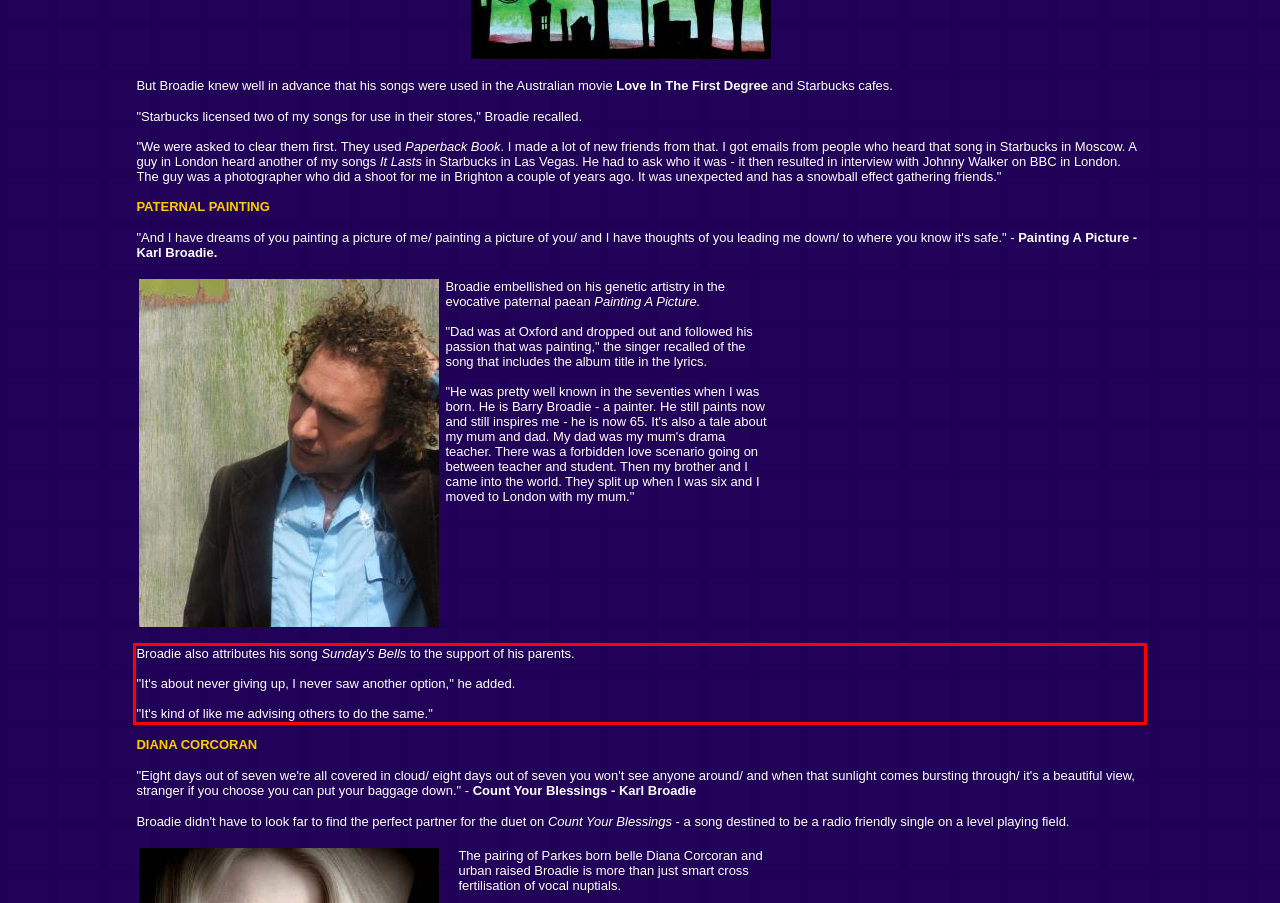Examine the screenshot of the webpage, locate the red bounding box, and perform OCR to extract the text contained within it.

Broadie also attributes his song Sunday's Bells to the support of his parents. "It's about never giving up, I never saw another option," he added. "It's kind of like me advising others to do the same."